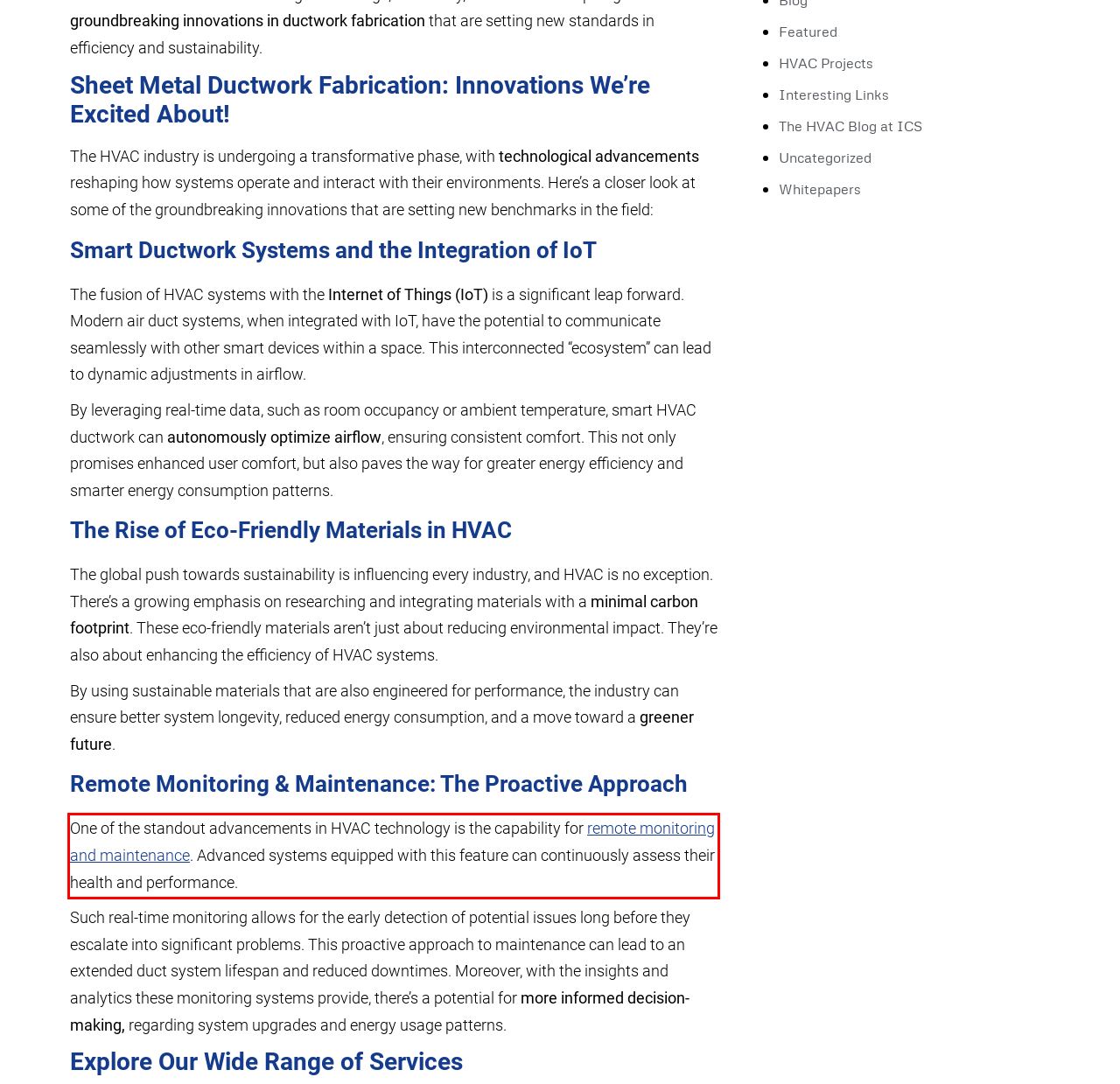Look at the provided screenshot of the webpage and perform OCR on the text within the red bounding box.

One of the standout advancements in HVAC technology is the capability for remote monitoring and maintenance. Advanced systems equipped with this feature can continuously assess their health and performance.